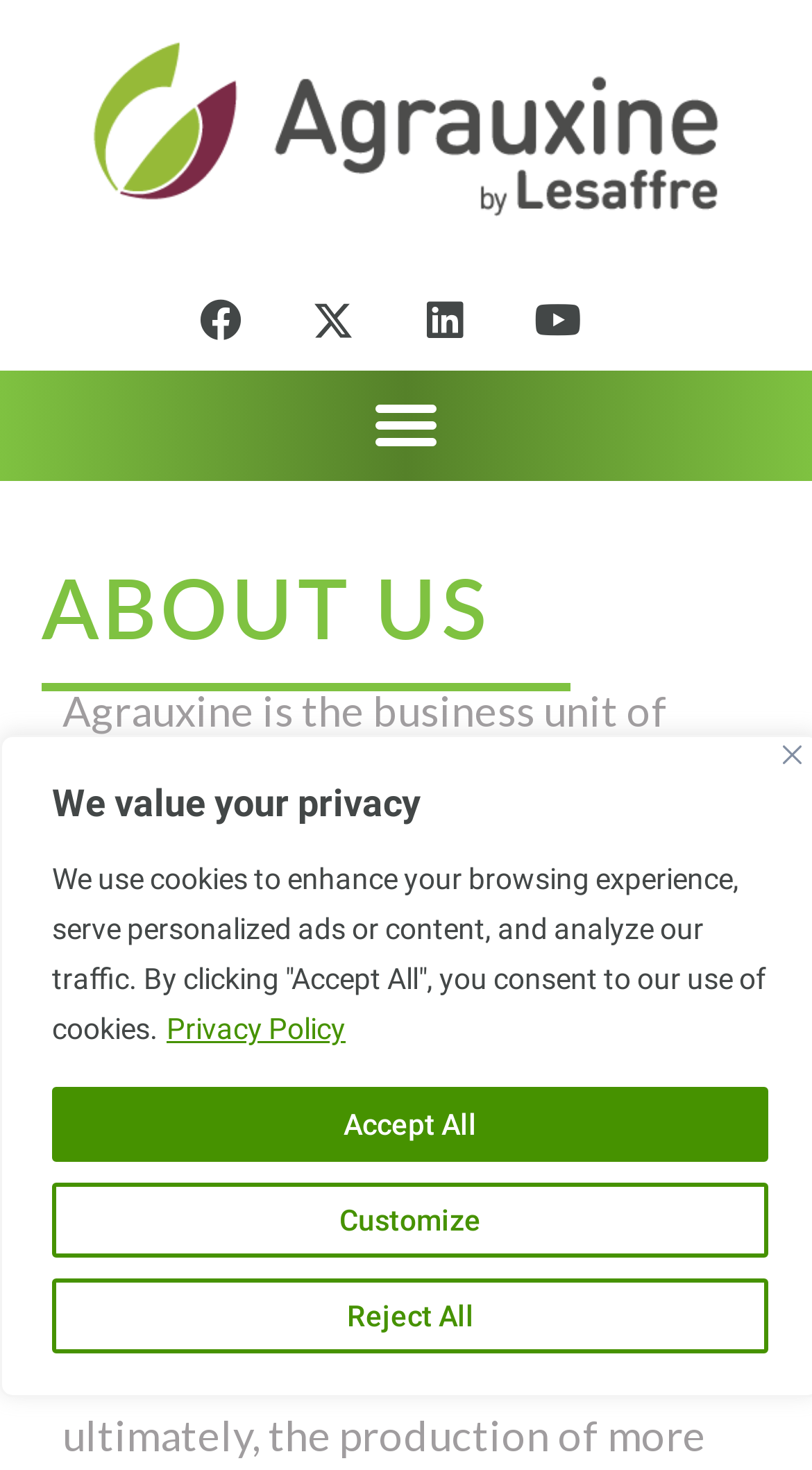Specify the bounding box coordinates of the region I need to click to perform the following instruction: "Visit our YouTube channel". The coordinates must be four float numbers in the range of 0 to 1, i.e., [left, top, right, bottom].

None